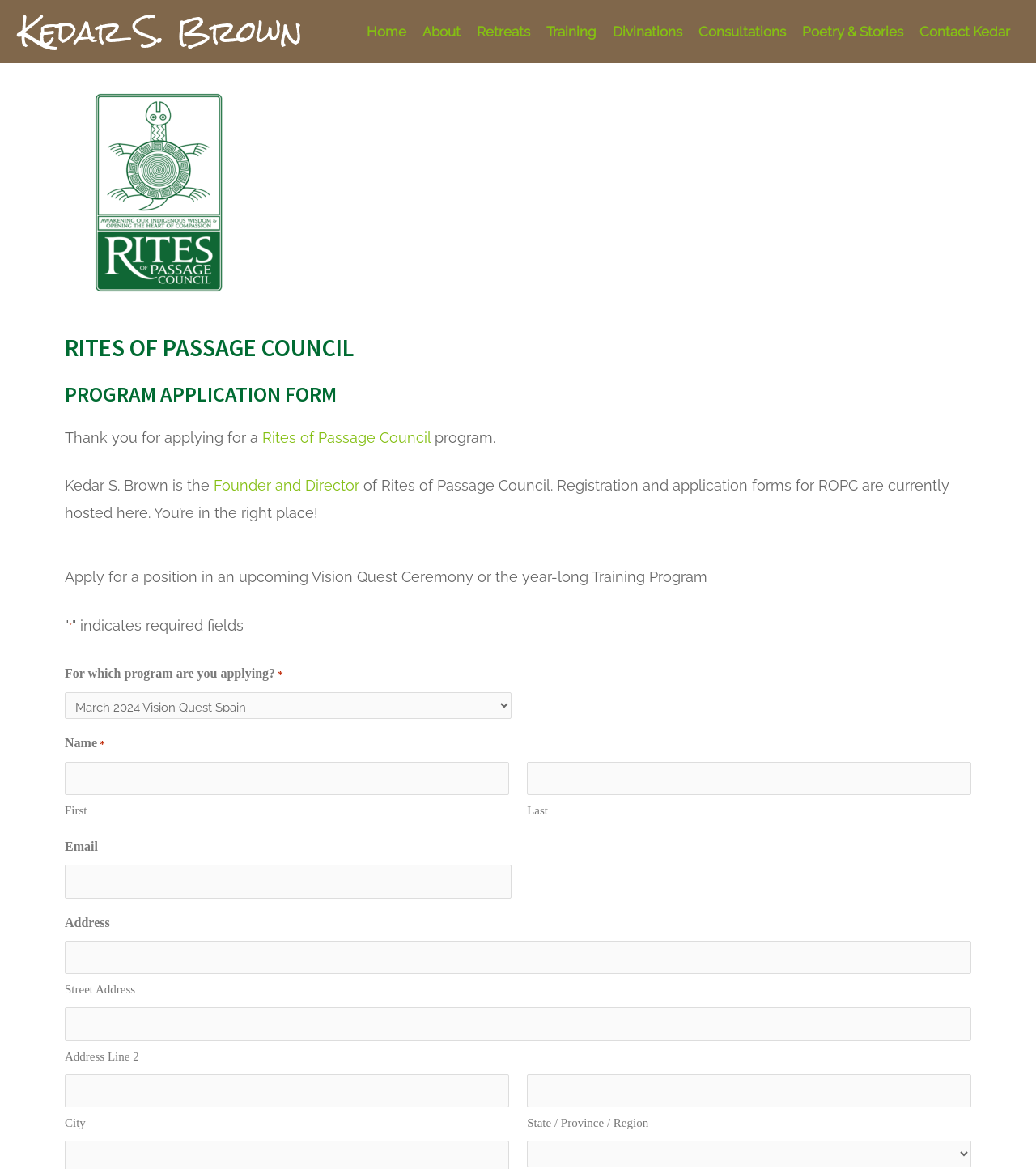Analyze and describe the webpage in a detailed narrative.

The webpage is a program application form for Rites of Passage Council, with a logo featuring a stylized turtle line drawing at the top left corner. Above the logo, there is a navigation menu with links to different sections of the website, including Home, About, Retreats, Training, Divinations, Consultations, Poetry & Stories, and Contact Kedar.

Below the navigation menu, there are two headings: "RITES OF PASSAGE COUNCIL" and "PROGRAM APPLICATION FORM". A message of appreciation for applying for a Rites of Passage Council program is displayed, followed by a brief introduction to Kedar S. Brown, the Founder and Director of Rites of Passage Council.

The application form is divided into several sections. The first section asks applicants to select the program they are applying for, with a dropdown menu providing options. Below this, there is a section to input personal information, including name, email, and address. The name section is further divided into first and last name fields, both of which are required. The address section includes fields for street address, address line 2, city, state or province, and country.

Throughout the form, there are asterisks (*) indicating required fields. A note at the top of the form explains that the asterisk symbol denotes required fields.